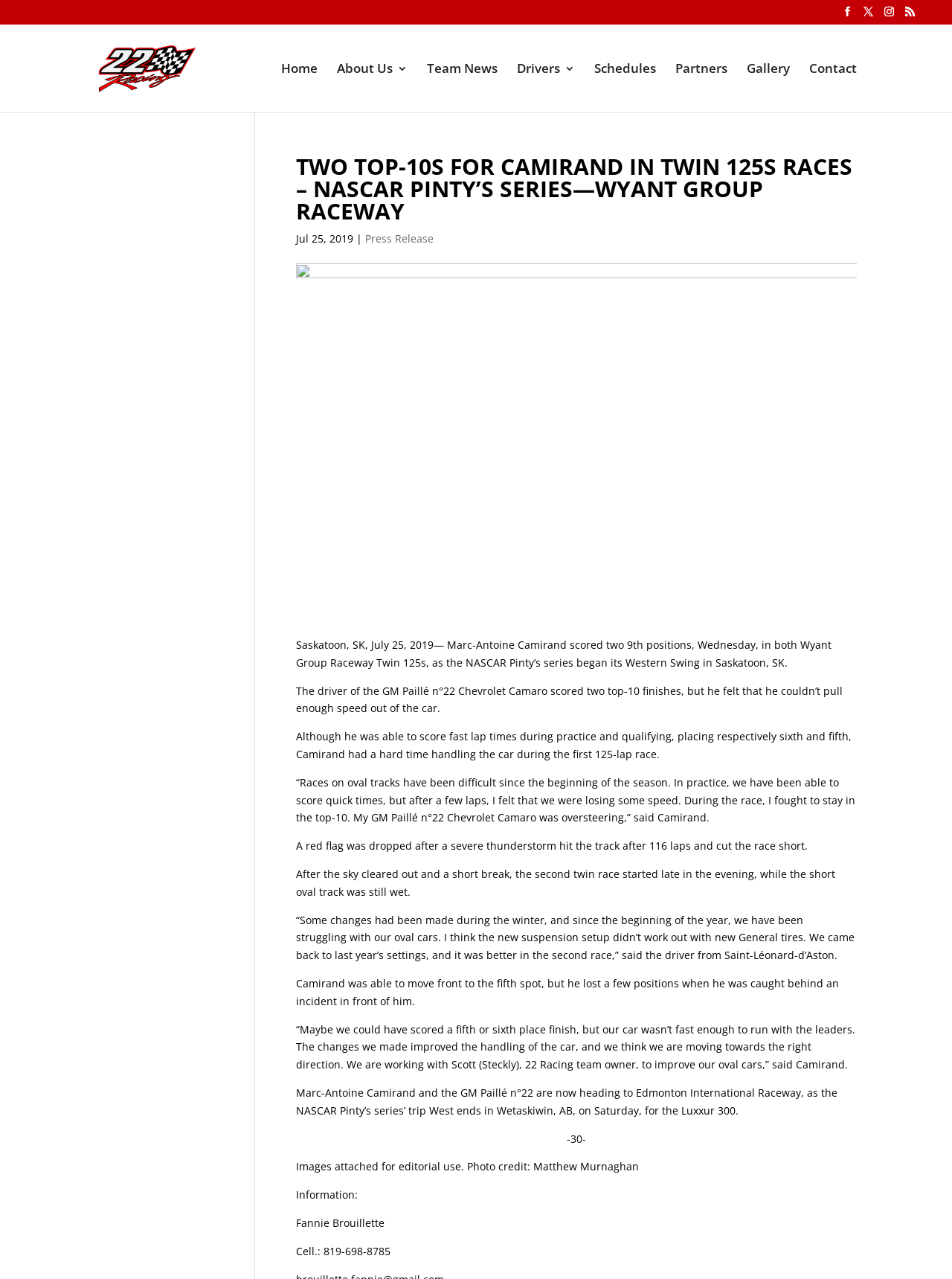Indicate the bounding box coordinates of the element that needs to be clicked to satisfy the following instruction: "View the 22 Racing Team image". The coordinates should be four float numbers between 0 and 1, i.e., [left, top, right, bottom].

[0.103, 0.031, 0.231, 0.077]